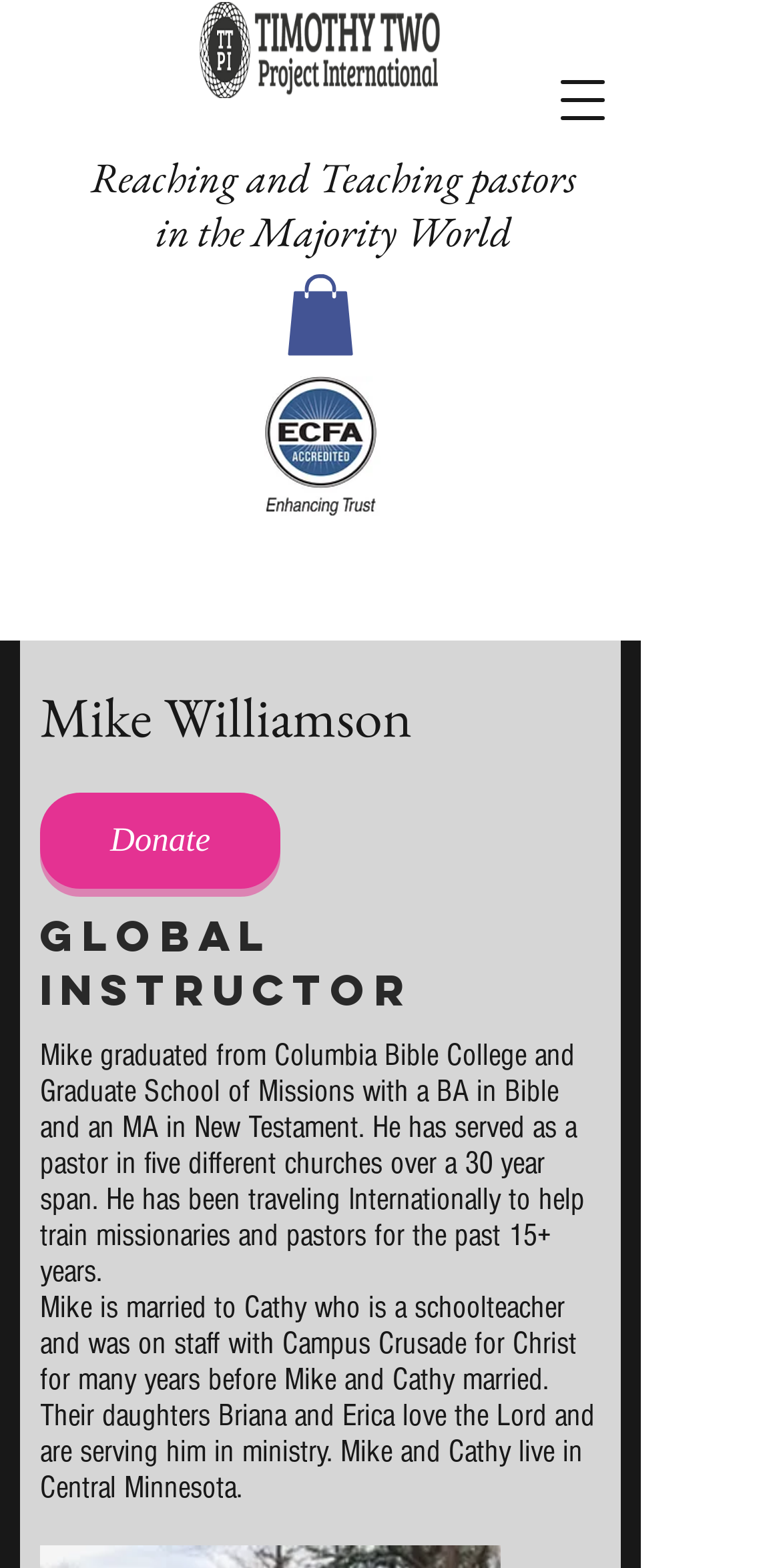What is Mike Williamson's occupation?
Using the image as a reference, give a one-word or short phrase answer.

Global Instructor